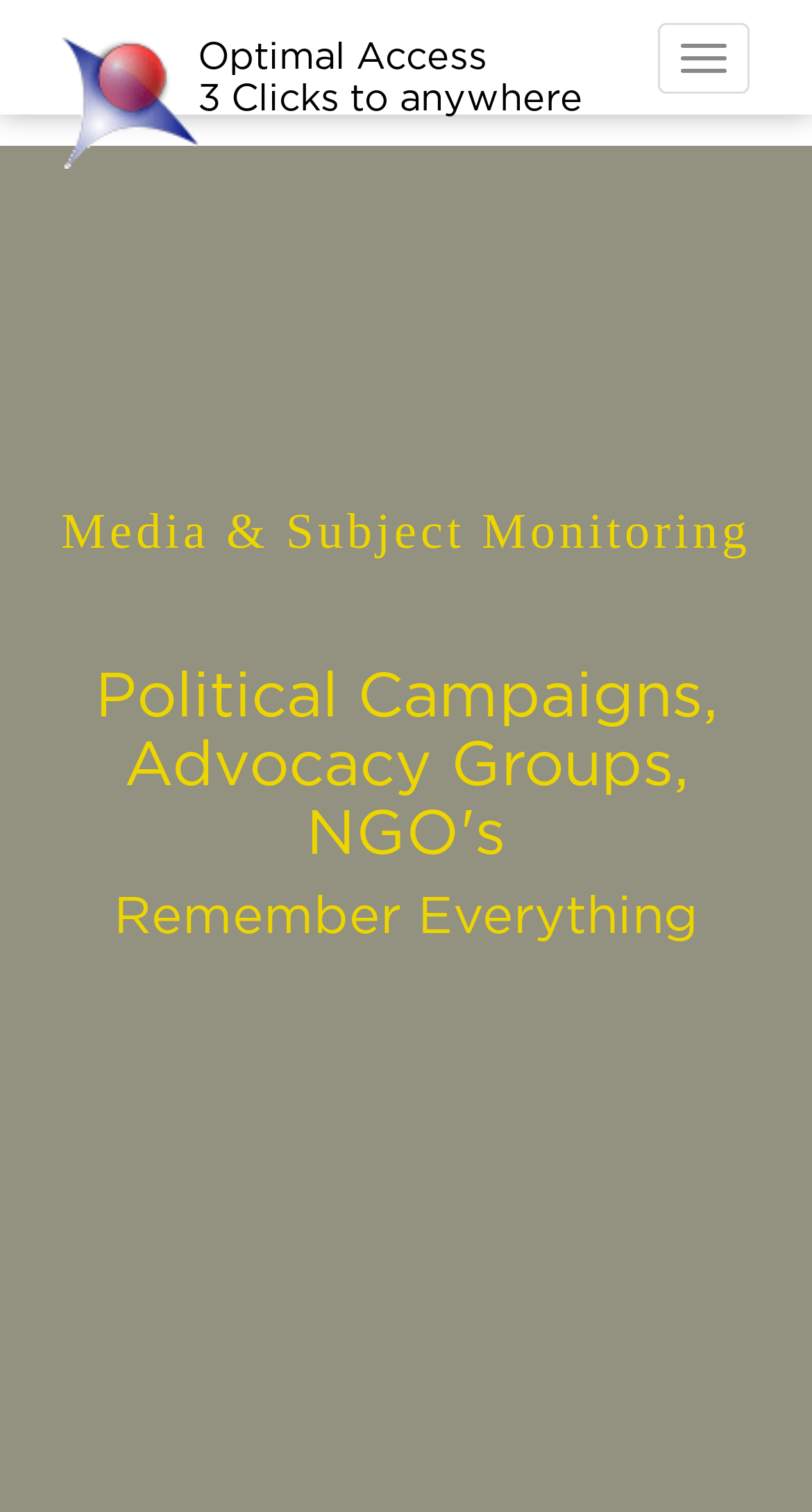Provide the bounding box coordinates of the UI element that matches the description: "Toggle navigation".

[0.81, 0.014, 0.923, 0.061]